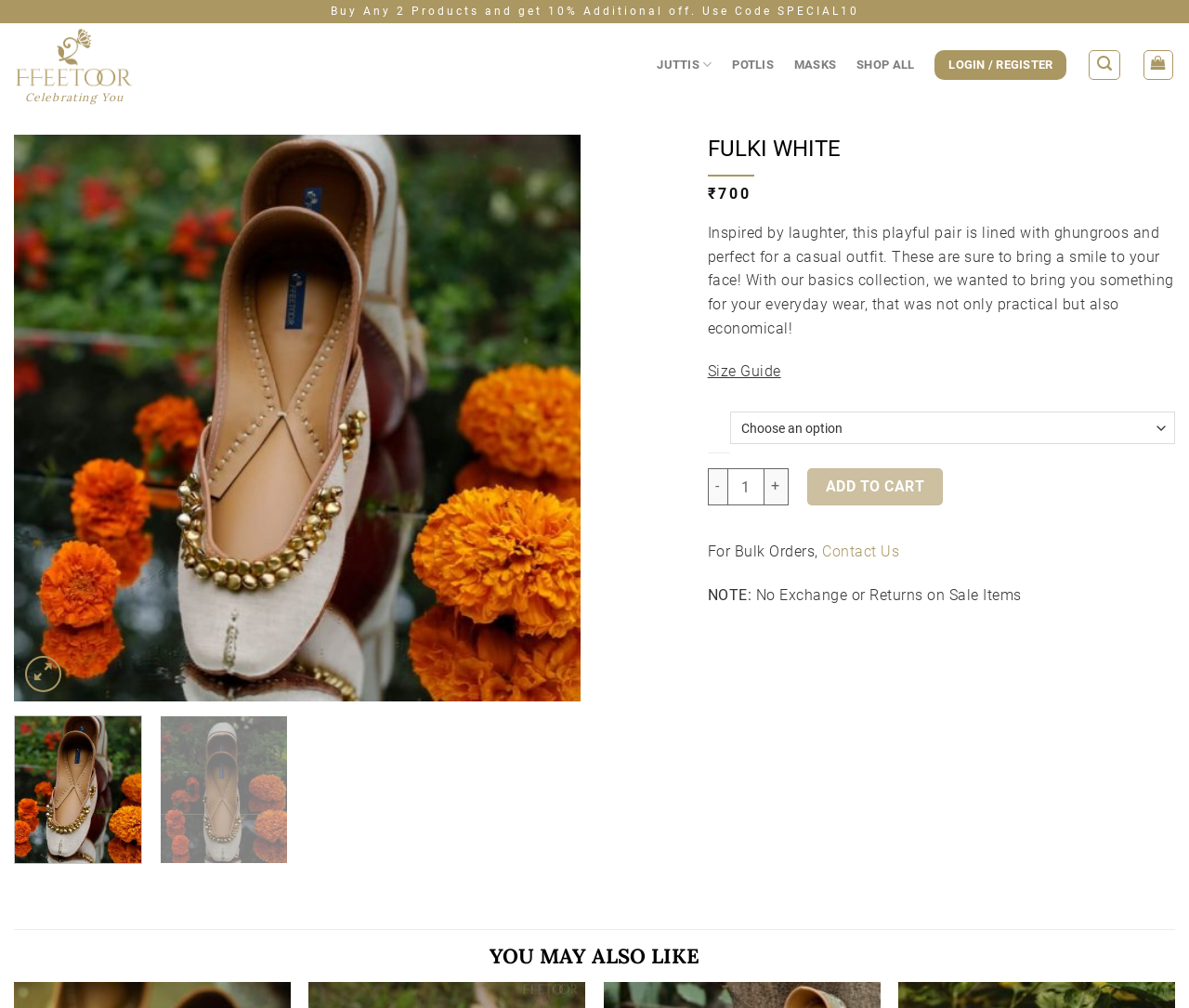Please locate the bounding box coordinates of the element that should be clicked to achieve the given instruction: "Select a size from the dropdown".

[0.614, 0.408, 0.988, 0.441]